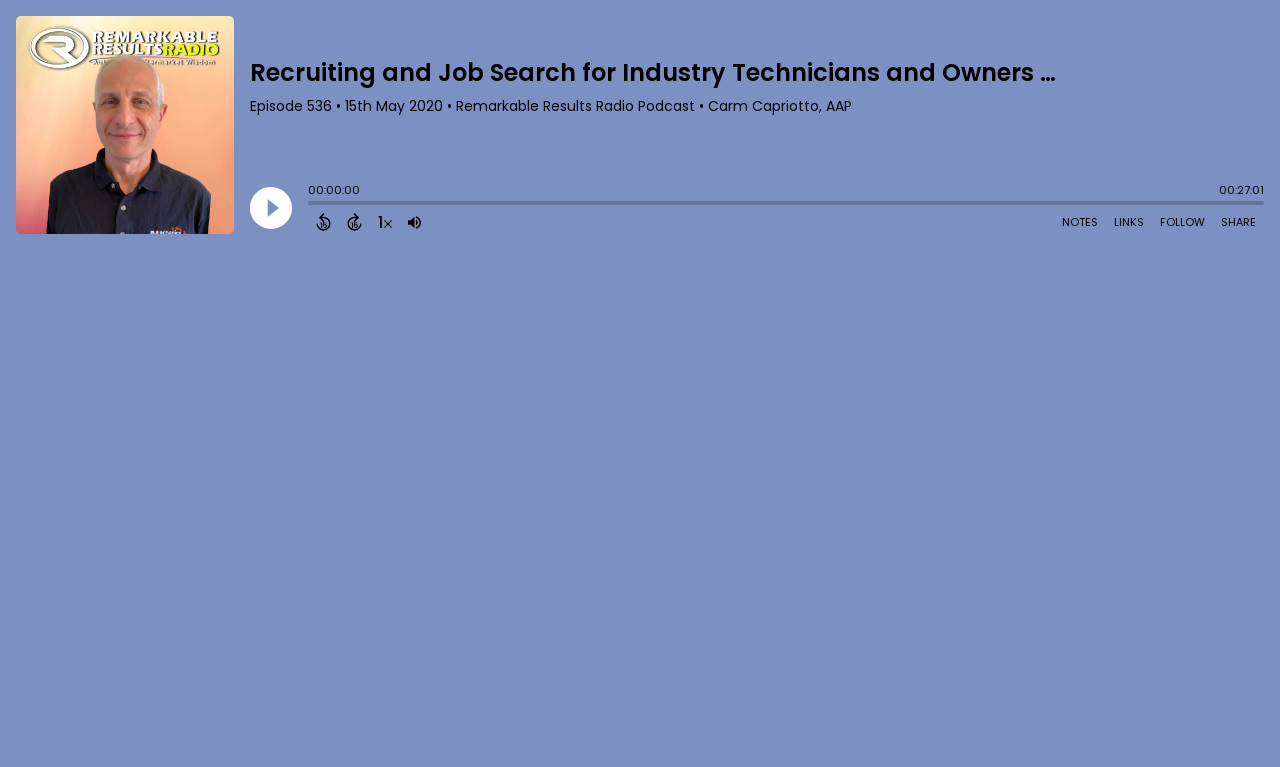Identify the bounding box coordinates of the element to click to follow this instruction: 'Search eScholarship'. Ensure the coordinates are four float values between 0 and 1, provided as [left, top, right, bottom].

None